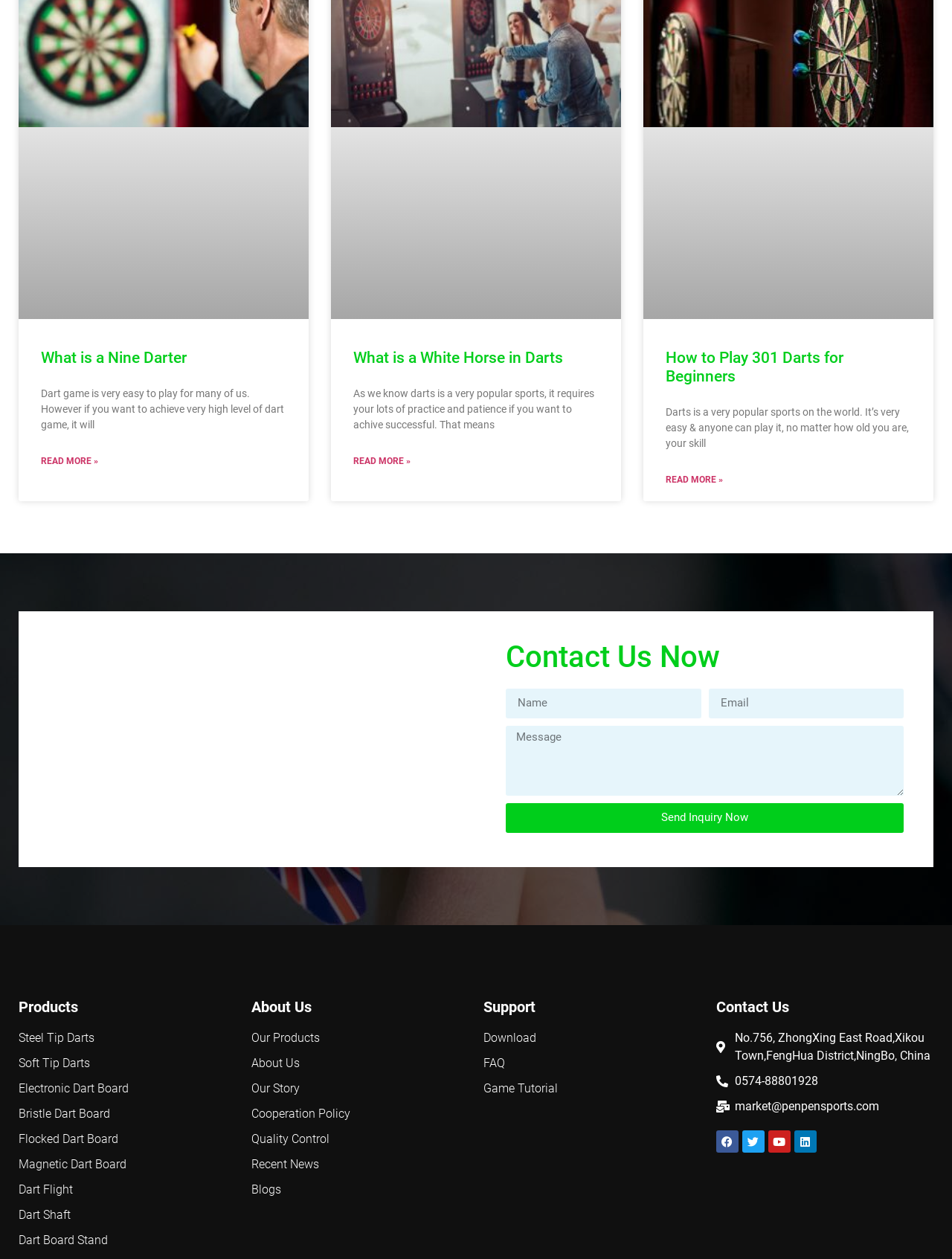Please provide the bounding box coordinates in the format (top-left x, top-left y, bottom-right x, bottom-right y). Remember, all values are floating point numbers between 0 and 1. What is the bounding box coordinate of the region described as: Quality Control

[0.264, 0.898, 0.492, 0.912]